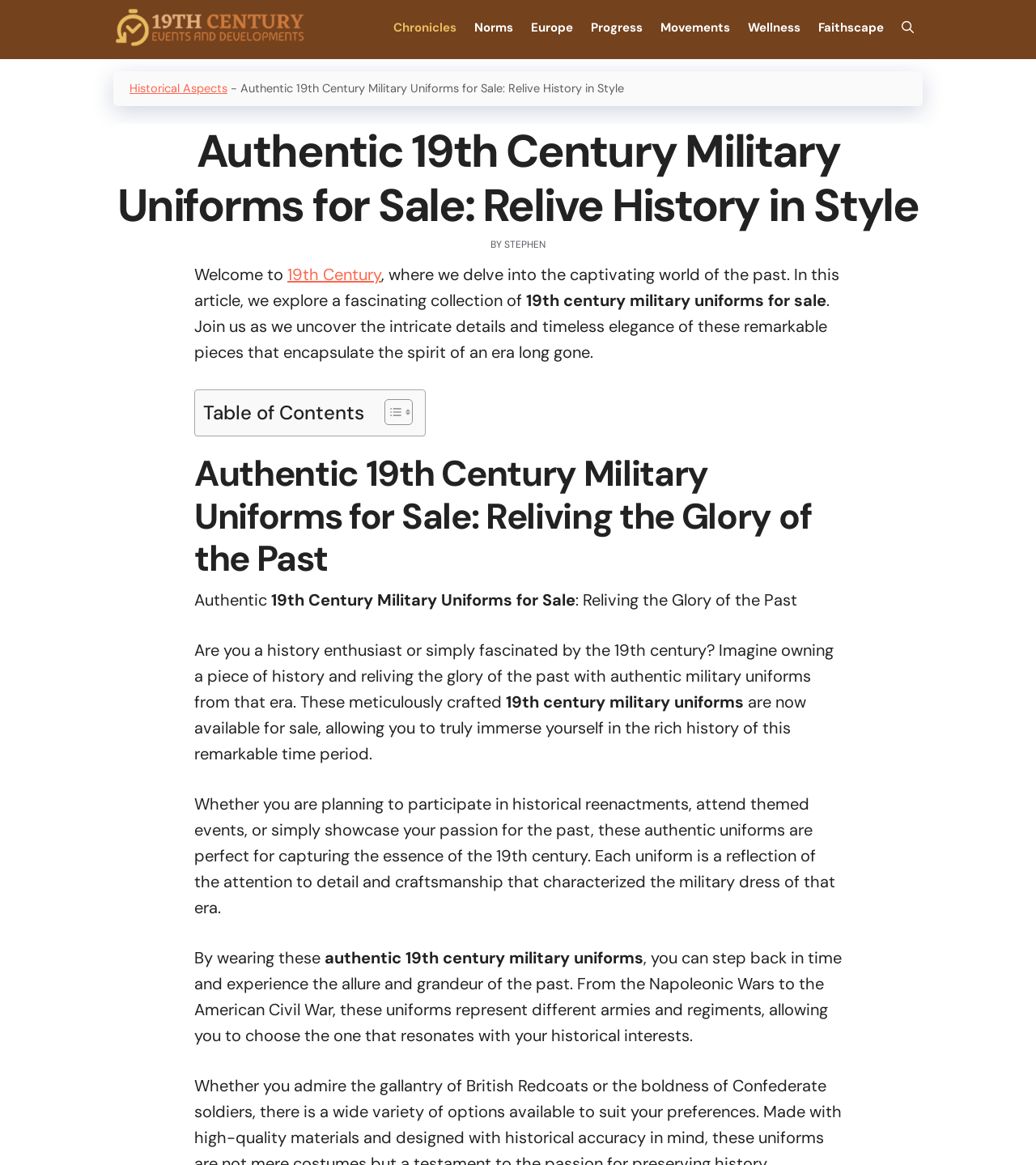Identify the bounding box coordinates necessary to click and complete the given instruction: "Visit the 'Chronicles' page".

[0.371, 0.011, 0.449, 0.036]